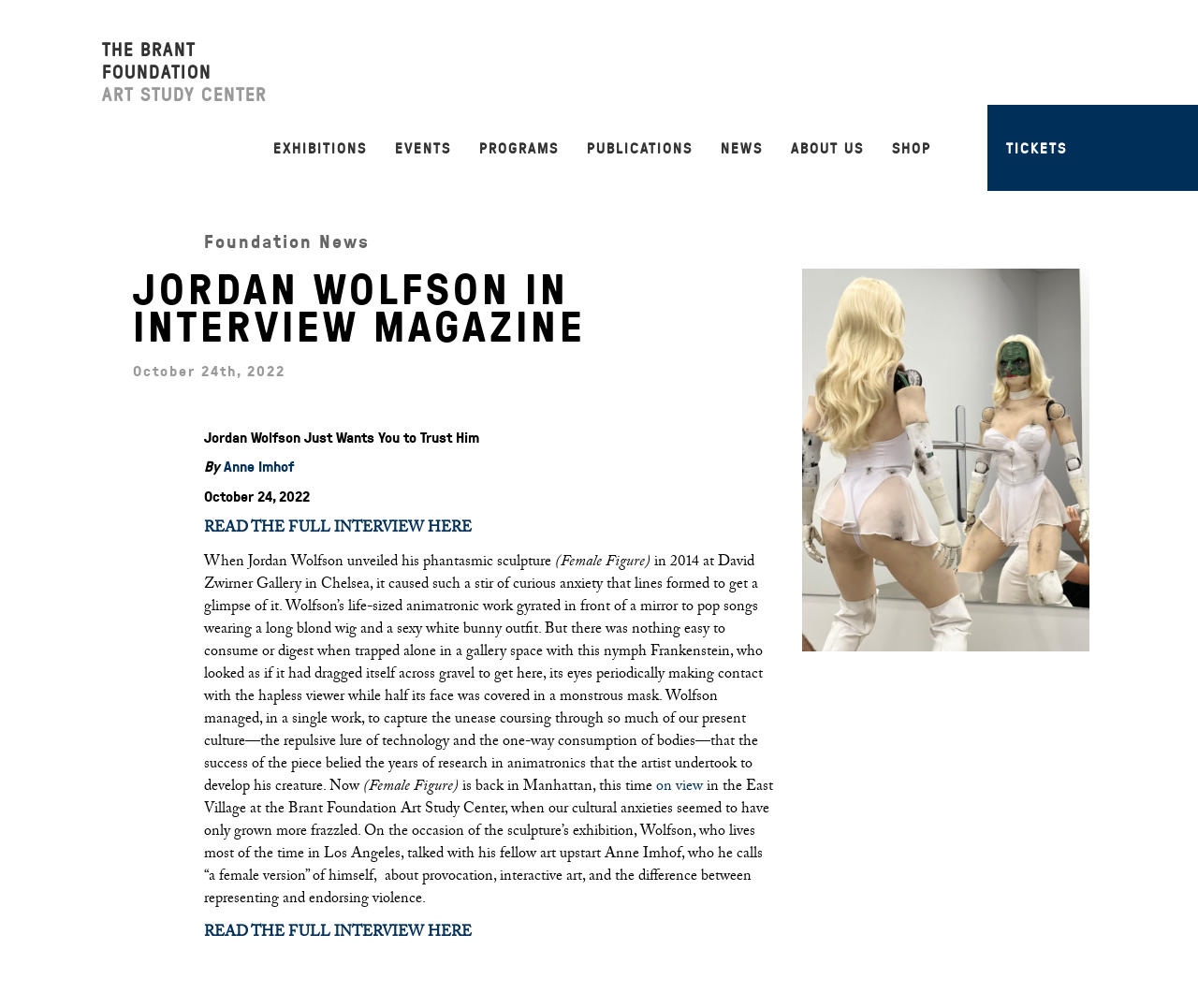Give a concise answer using only one word or phrase for this question:
What is the name of the artist interviewed in the article?

Jordan Wolfson